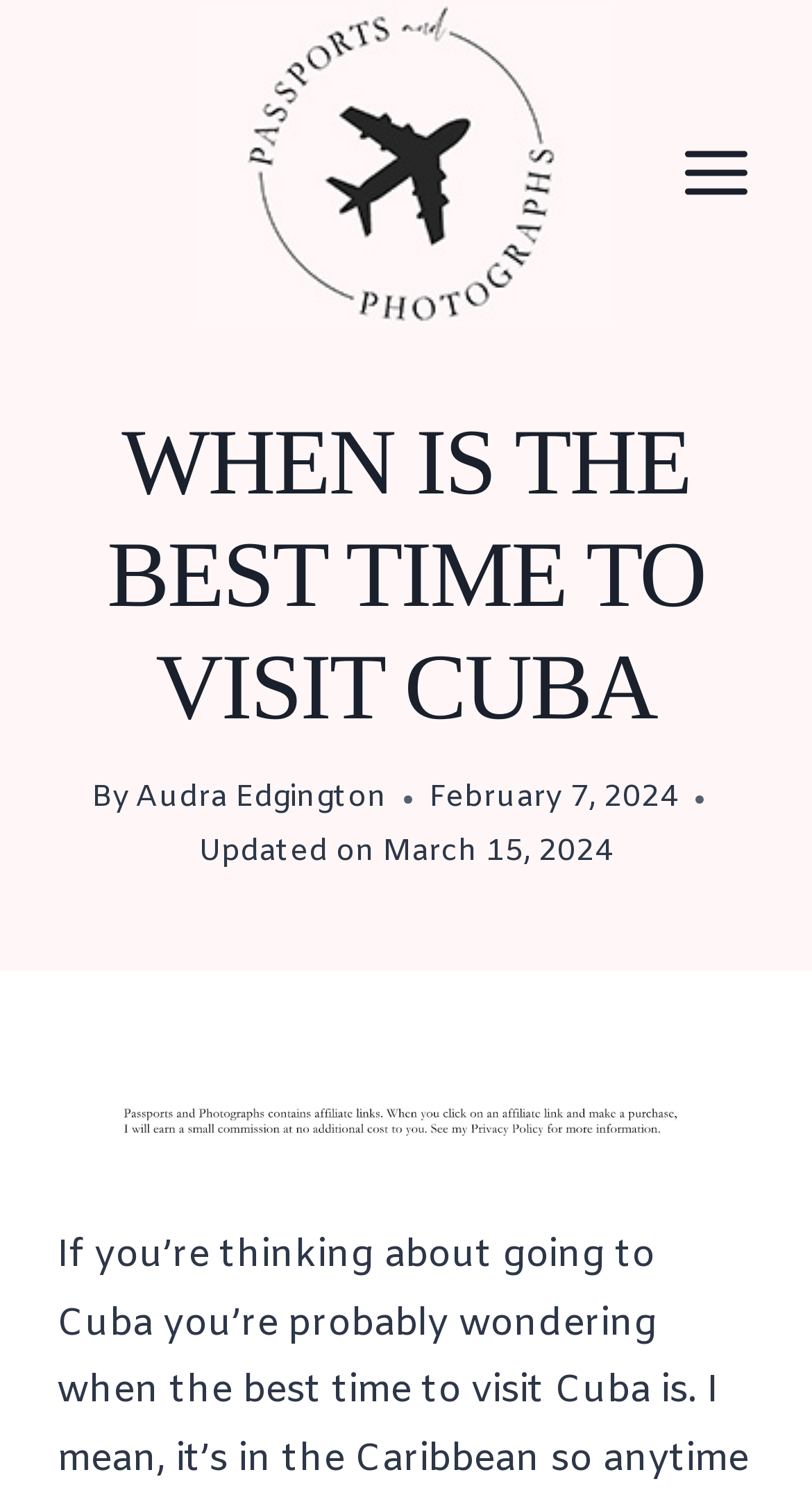Locate and provide the bounding box coordinates for the HTML element that matches this description: "Audra Edgington".

[0.167, 0.521, 0.477, 0.547]